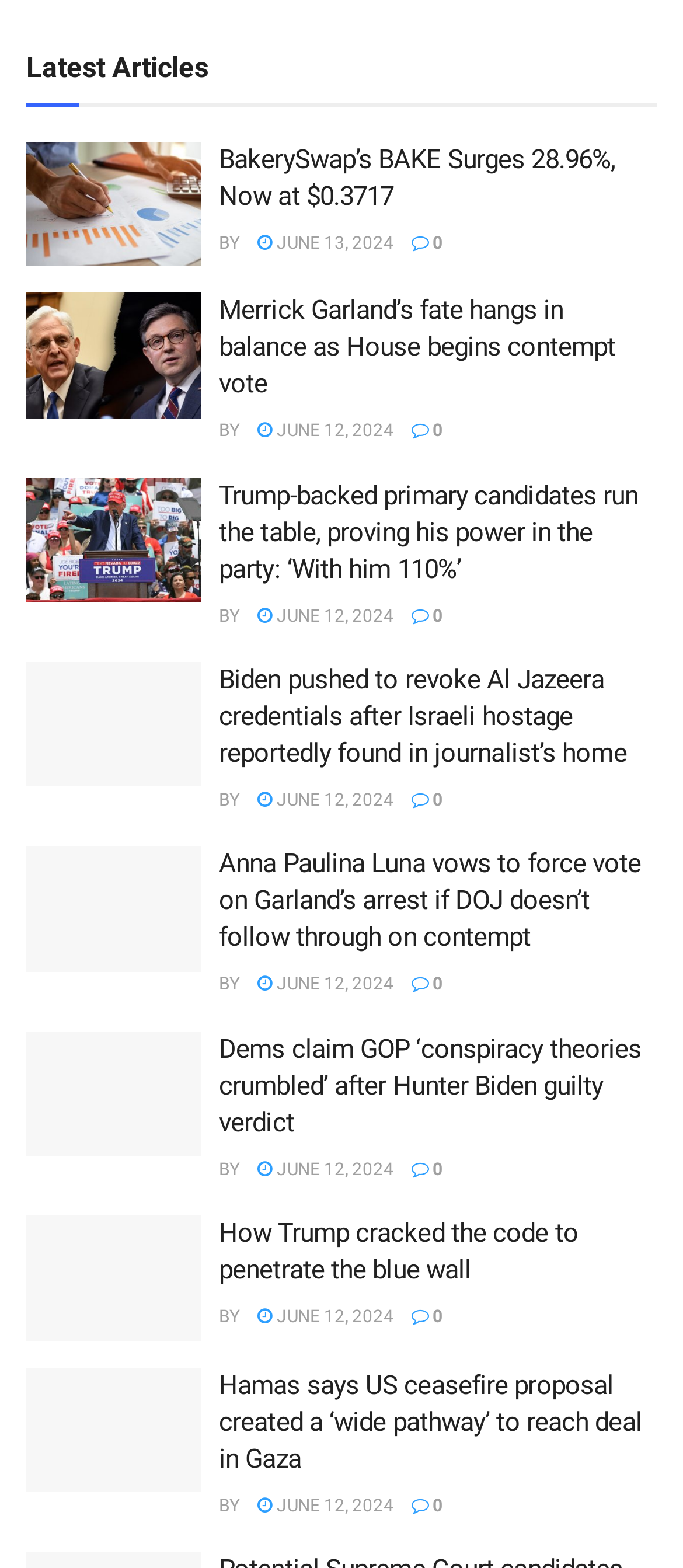Refer to the element description 0 and identify the corresponding bounding box in the screenshot. Format the coordinates as (top-left x, top-left y, bottom-right x, bottom-right y) with values in the range of 0 to 1.

[0.603, 0.739, 0.649, 0.751]